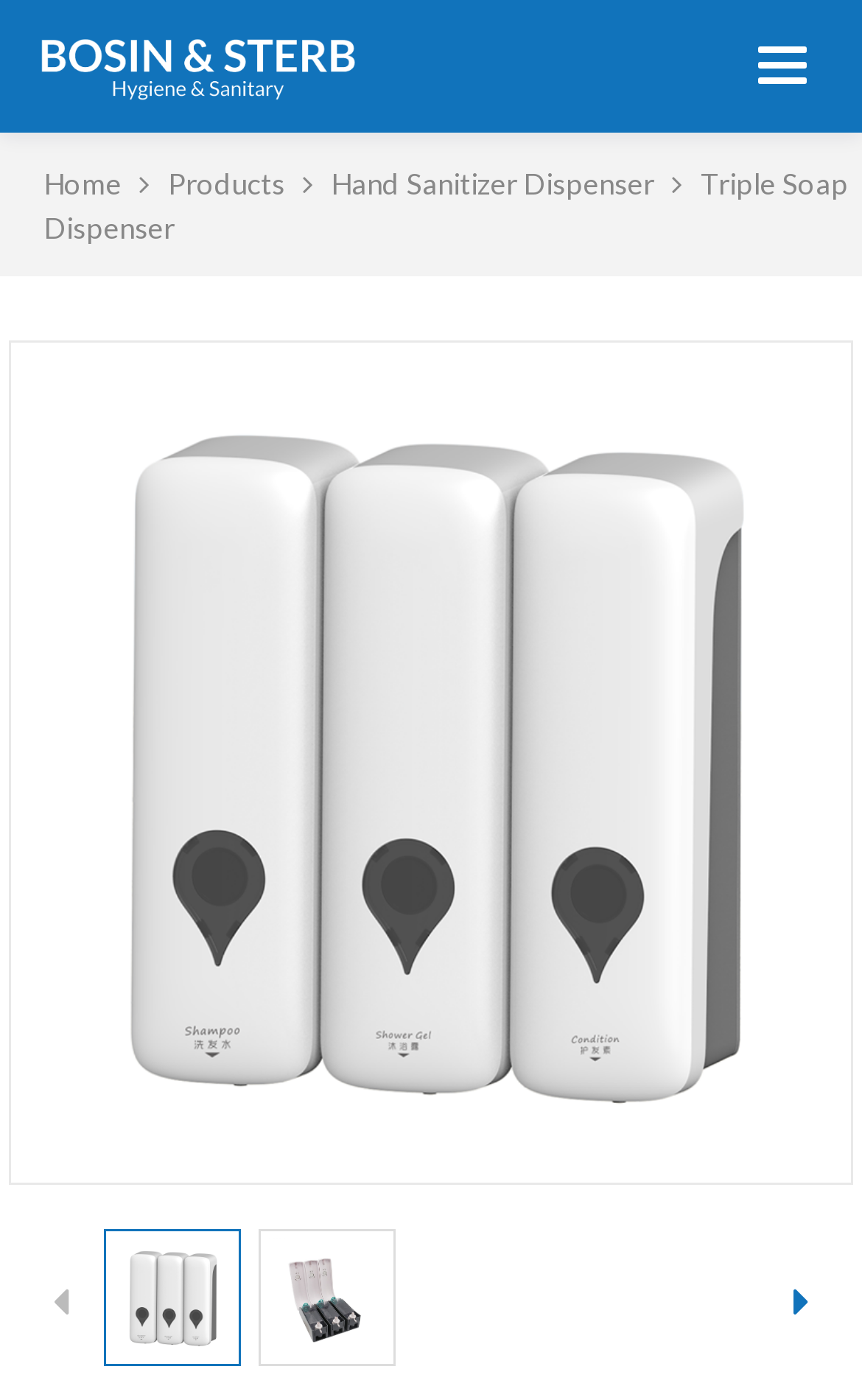Locate the primary heading on the webpage and return its text.

Triple Manual Soap Dispenser
NJ-CD-3588